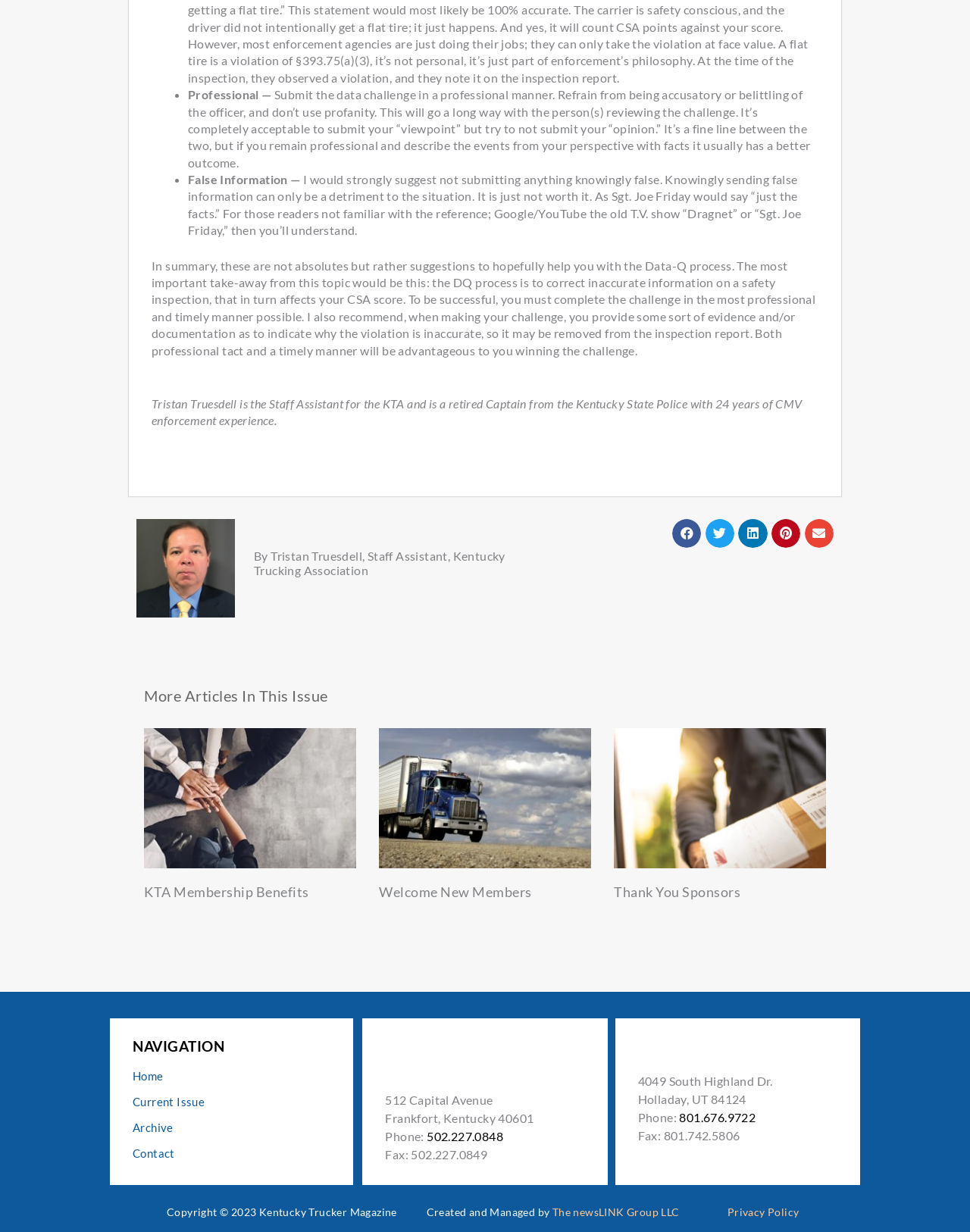What is the name of the organization the author is affiliated with?
Using the image as a reference, answer the question in detail.

The name of the organization the author is affiliated with can be determined by reading the text 'Tristan Truesdell is the Staff Assistant for the KTA...' which indicates that the author is affiliated with the Kentucky Trucking Association.